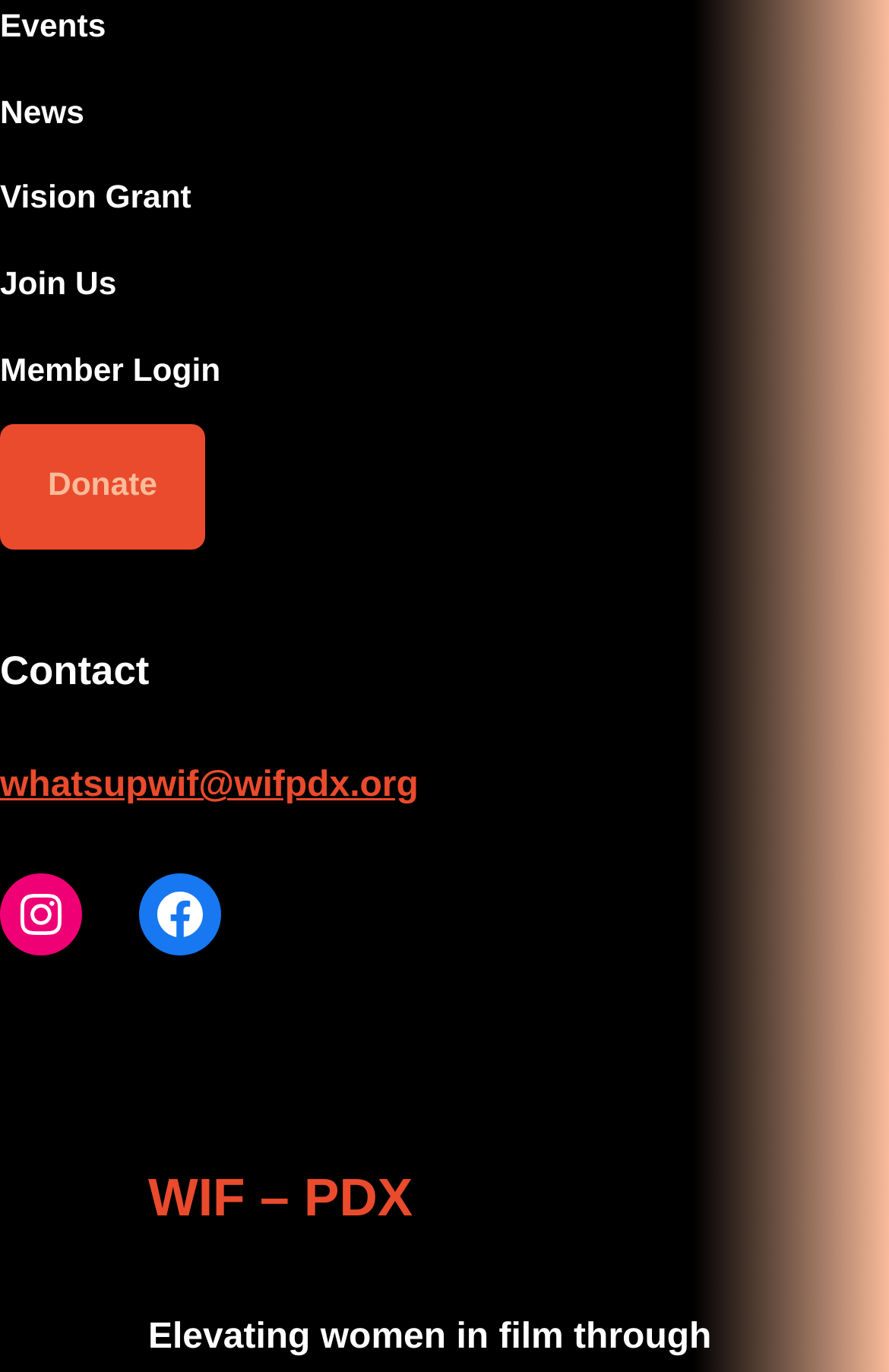What is the email address provided on the webpage?
Answer the question with a detailed explanation, including all necessary information.

I found the email address by looking at the link with the text 'whatsupwif@wifpdx.org' and its bounding box coordinates are [0.0, 0.559, 0.471, 0.587], which indicates its position on the webpage.